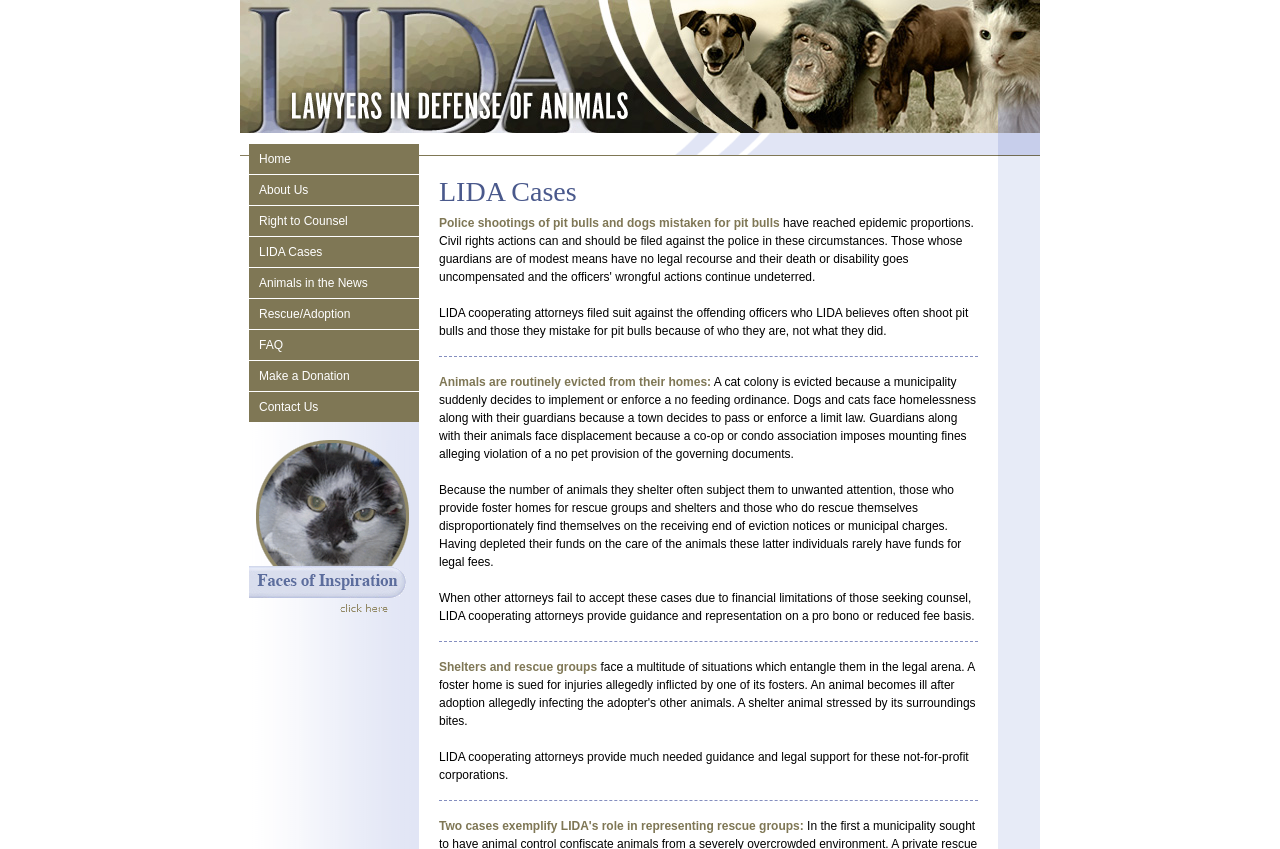Pinpoint the bounding box coordinates of the clickable area needed to execute the instruction: "Click the Home link". The coordinates should be specified as four float numbers between 0 and 1, i.e., [left, top, right, bottom].

[0.195, 0.17, 0.327, 0.205]